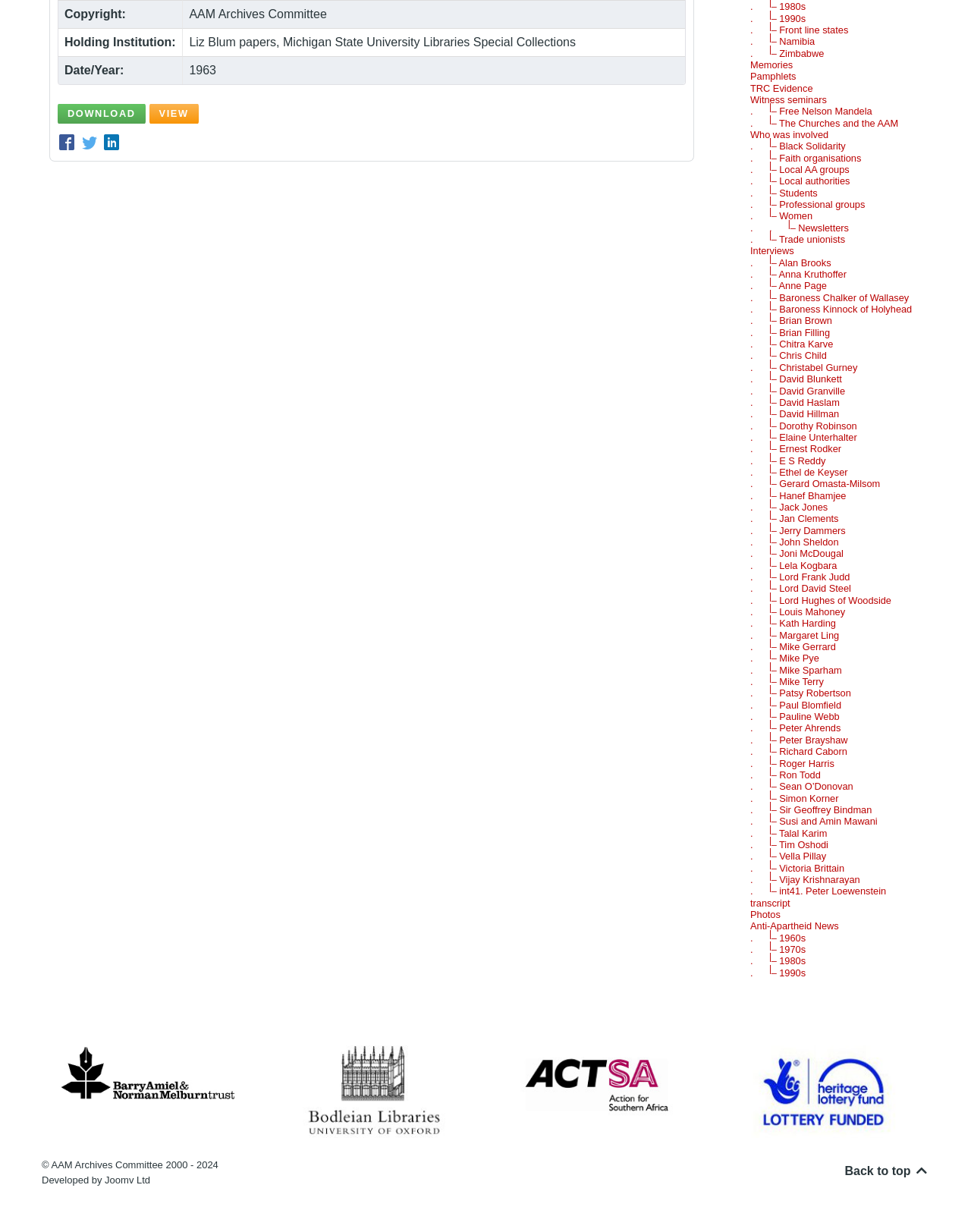For the given element description . |_ E S Reddy, determine the bounding box coordinates of the UI element. The coordinates should follow the format (top-left x, top-left y, bottom-right x, bottom-right y) and be within the range of 0 to 1.

[0.773, 0.369, 0.85, 0.378]